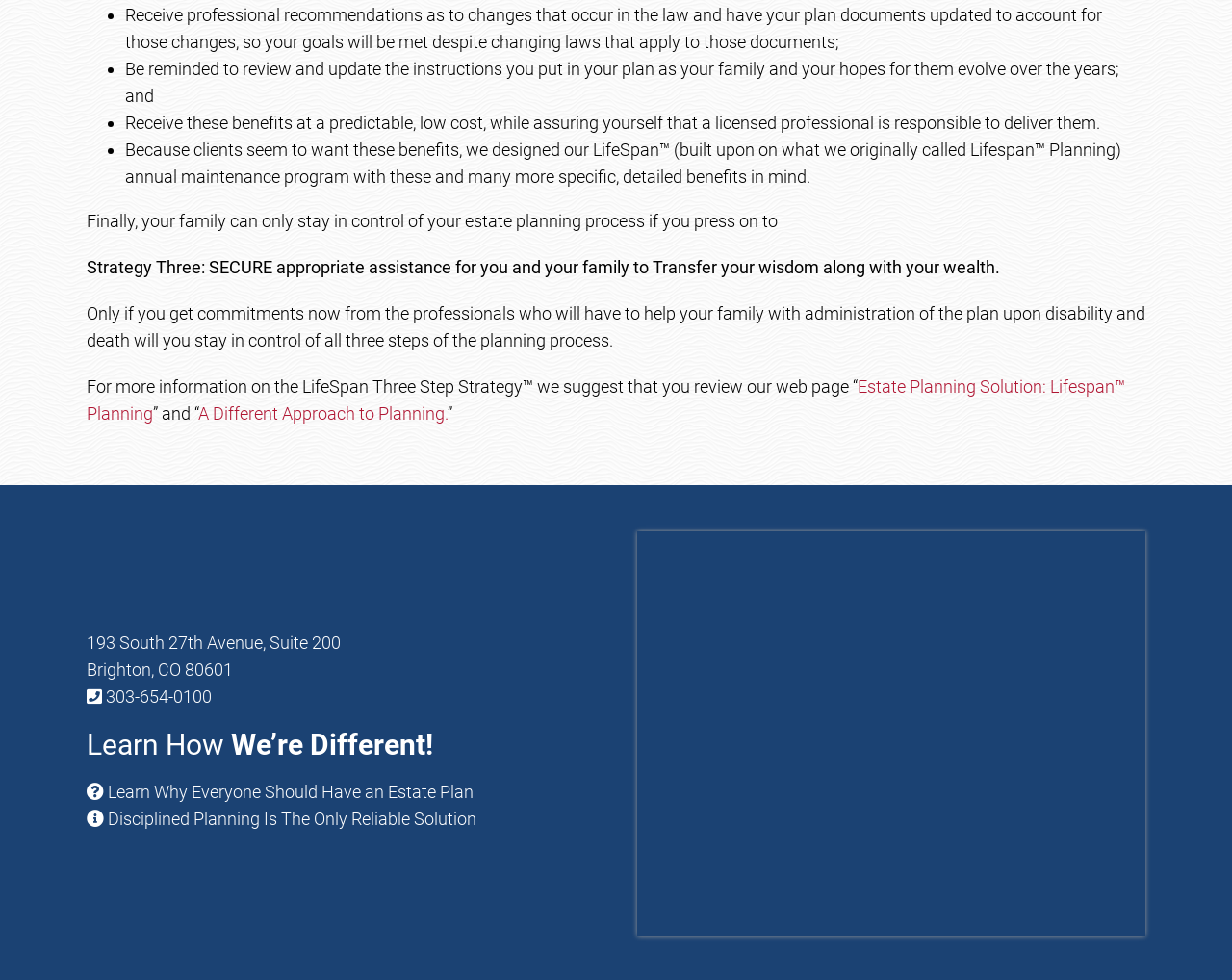Respond with a single word or phrase to the following question: What is the address of the office mentioned on the webpage?

193 South 27th Avenue, Suite 200 Brighton, CO 80601